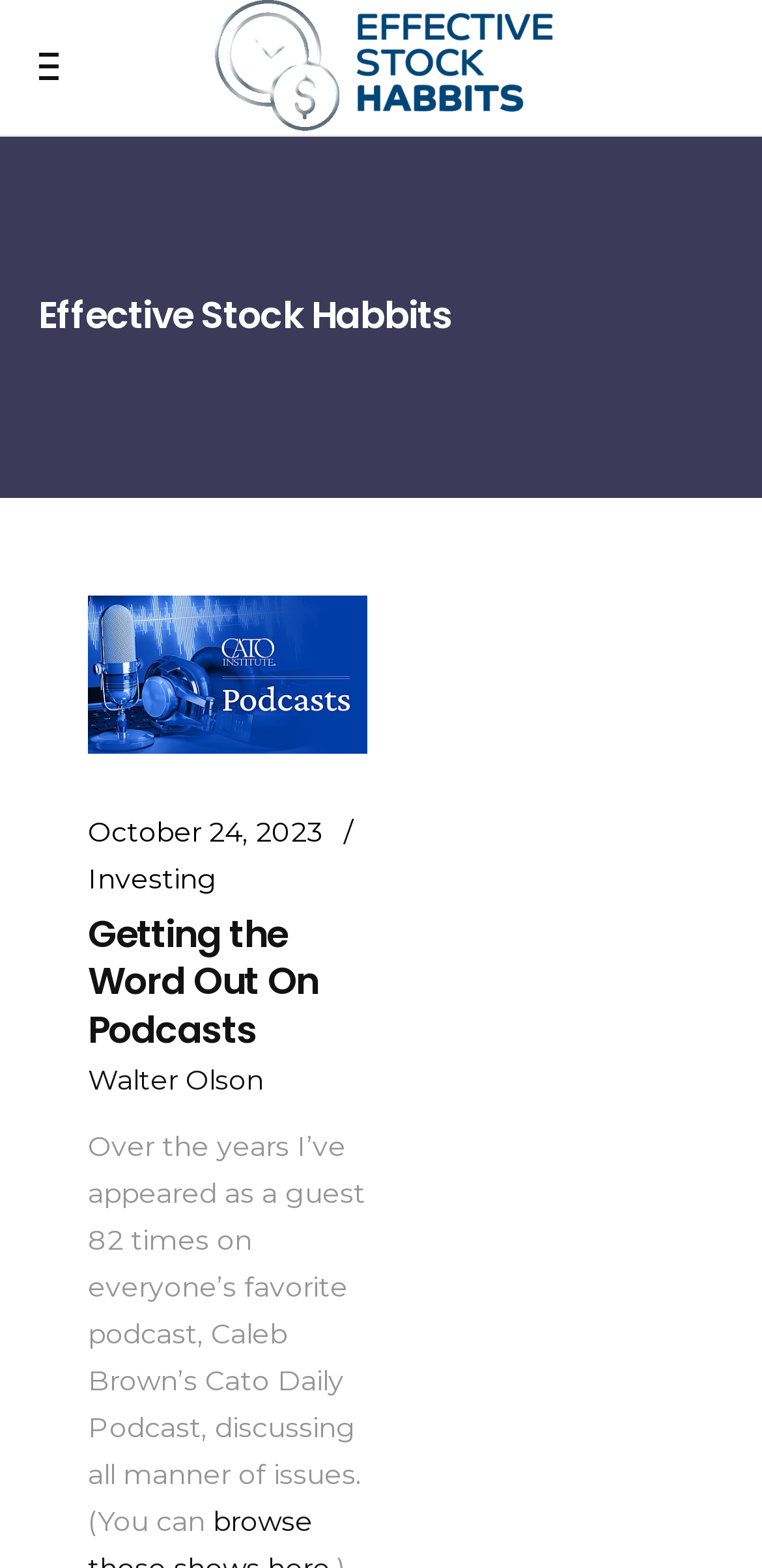How many times has the author appeared as a guest on a podcast?
Kindly answer the question with as much detail as you can.

The number of times the author has appeared as a guest on a podcast can be found in the StaticText element which mentions 'I’ve appeared as a guest 82 times on everyone’s favorite podcast'.